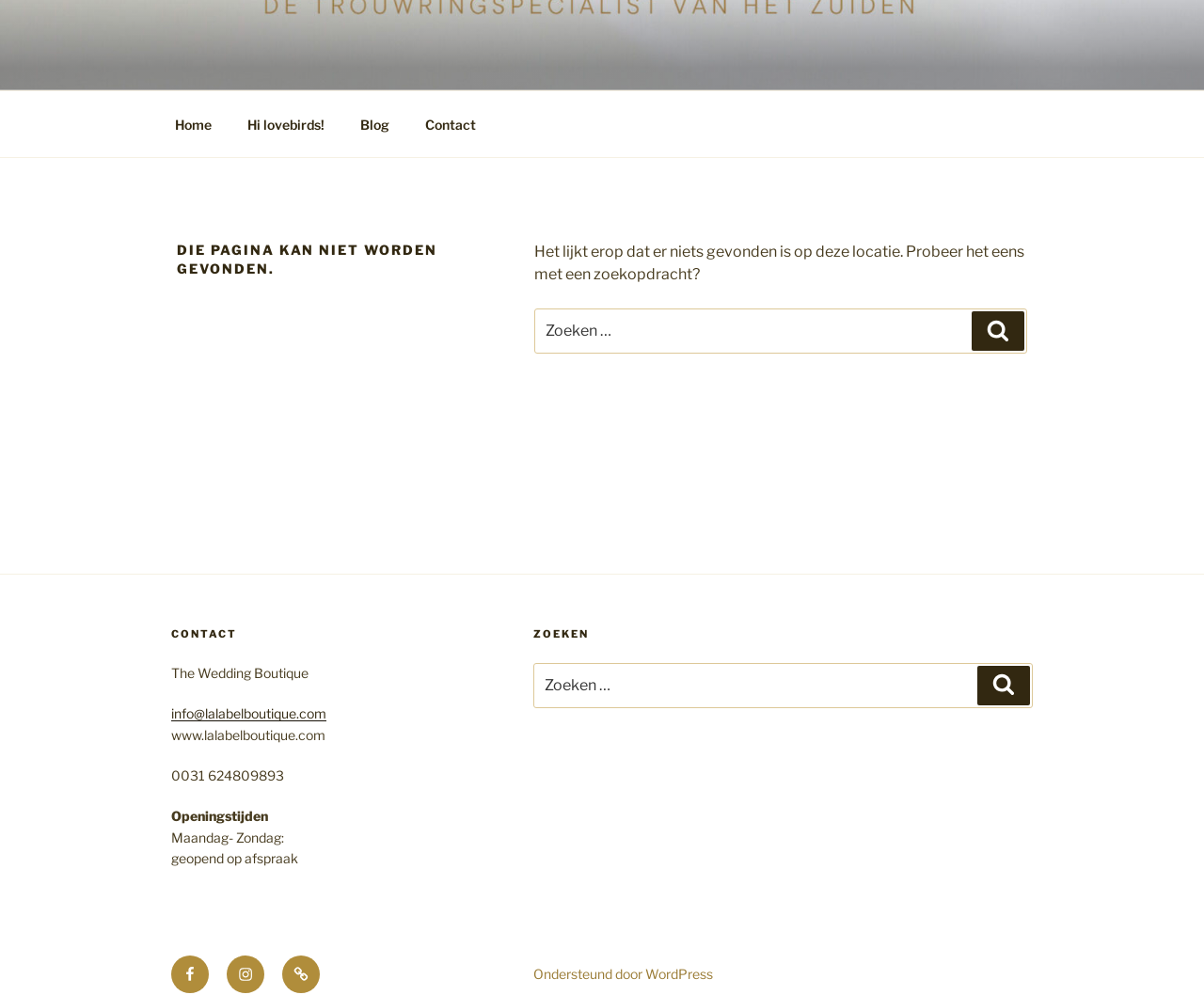Offer a comprehensive description of the webpage’s content and structure.

The webpage is titled "Pagina niet gevonden – The Wedding Boutique" and appears to be an error page. At the top, there is a prominent link to "THE WEDDING BOUTIQUE" accompanied by a descriptive text "de trouwringspecialist van het zuiden". Below this, there is a navigation menu with links to "Home", "Hi lovebirds!", "Blog", and "Contact".

The main content of the page is a header that reads "DIE PAGINA KAN NIET WORDEN GEVONDEN." (The page cannot be found) followed by a paragraph of text that suggests searching for the content using a search function. This search function is provided below, consisting of a search box and a "Zoeken" (Search) button.

At the bottom of the page, there is a footer section with contact information, including an email address, phone number, and website URL. There are also links to social media platforms Facebook, Instagram, and E-mail. Additionally, there is a secondary search function in the footer section.

There are no images on the page. The overall layout is organized, with clear headings and concise text.